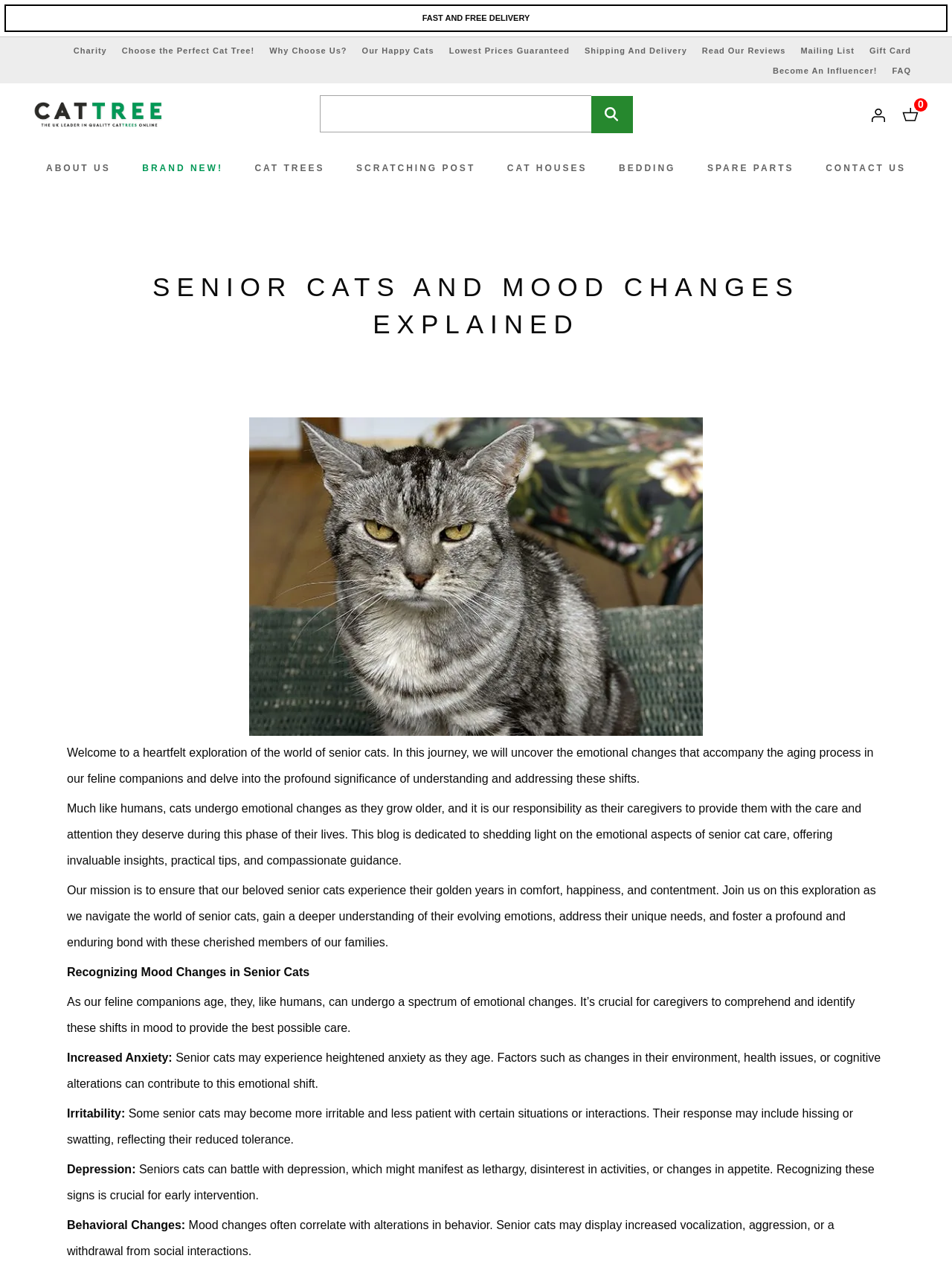Create a detailed summary of the webpage's content and design.

This webpage is about senior cats and mood changes, with a focus on understanding and addressing the emotional shifts that occur as cats age. At the top of the page, there is a prominent banner with the text "FAST AND FREE DELIVERY" and a logo image on the left side. Below the banner, there are several links to different sections of the website, including "Charity", "Choose the Perfect Cat Tree!", and "Why Choose Us?".

On the left side of the page, there is a search box with a "Search" button next to it. Above the search box, there are links to various categories, such as "CAT TREES", "SCRATCHING POST", and "CAT HOUSES". Each category has several sub-links with more specific options, such as "View All Cat Trees", "Special Offers!!", and "Handmade Cat Trees".

The main content of the page is divided into sections, with headings and paragraphs of text. The first section has a heading "SENIOR CATS AND MOOD CHANGES EXPLAINED" and an image related to the topic. The text in this section introduces the concept of emotional changes in senior cats and the importance of understanding and addressing these changes.

The following sections discuss specific mood changes that can occur in senior cats, such as increased anxiety, irritability, depression, and behavioral changes. Each section has a heading and a paragraph of text that explains the mood change and its possible causes and signs.

Throughout the page, there are several images and links to other pages or resources, but the main focus is on providing information and guidance on caring for senior cats and understanding their emotional needs.